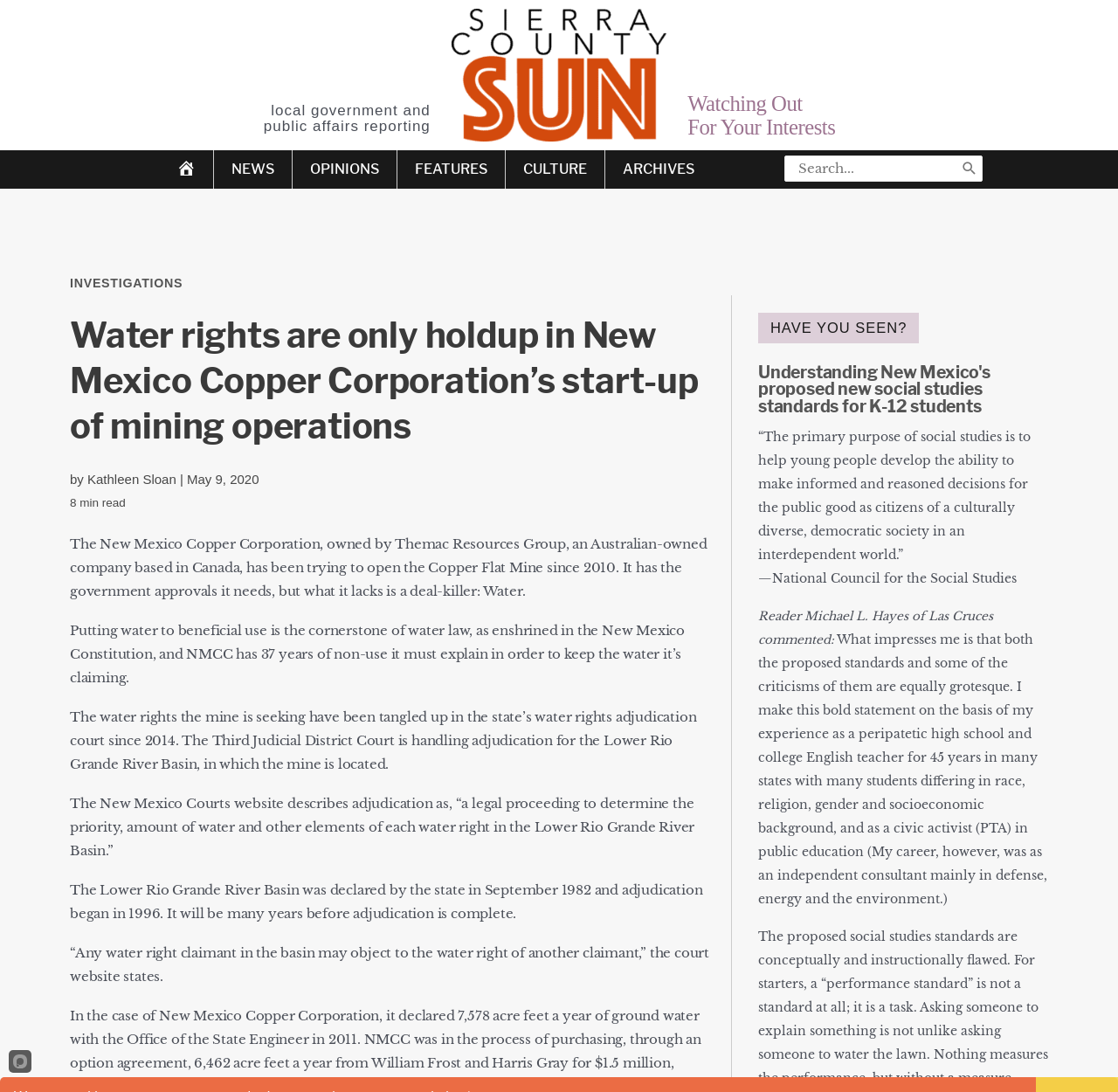What is the purpose of social studies?
Answer the question in as much detail as possible.

I found the answer by reading the quote from the National Council for the Social Studies, which states that the primary purpose of social studies is to help young people develop the ability to make informed and reasoned decisions for the public good.